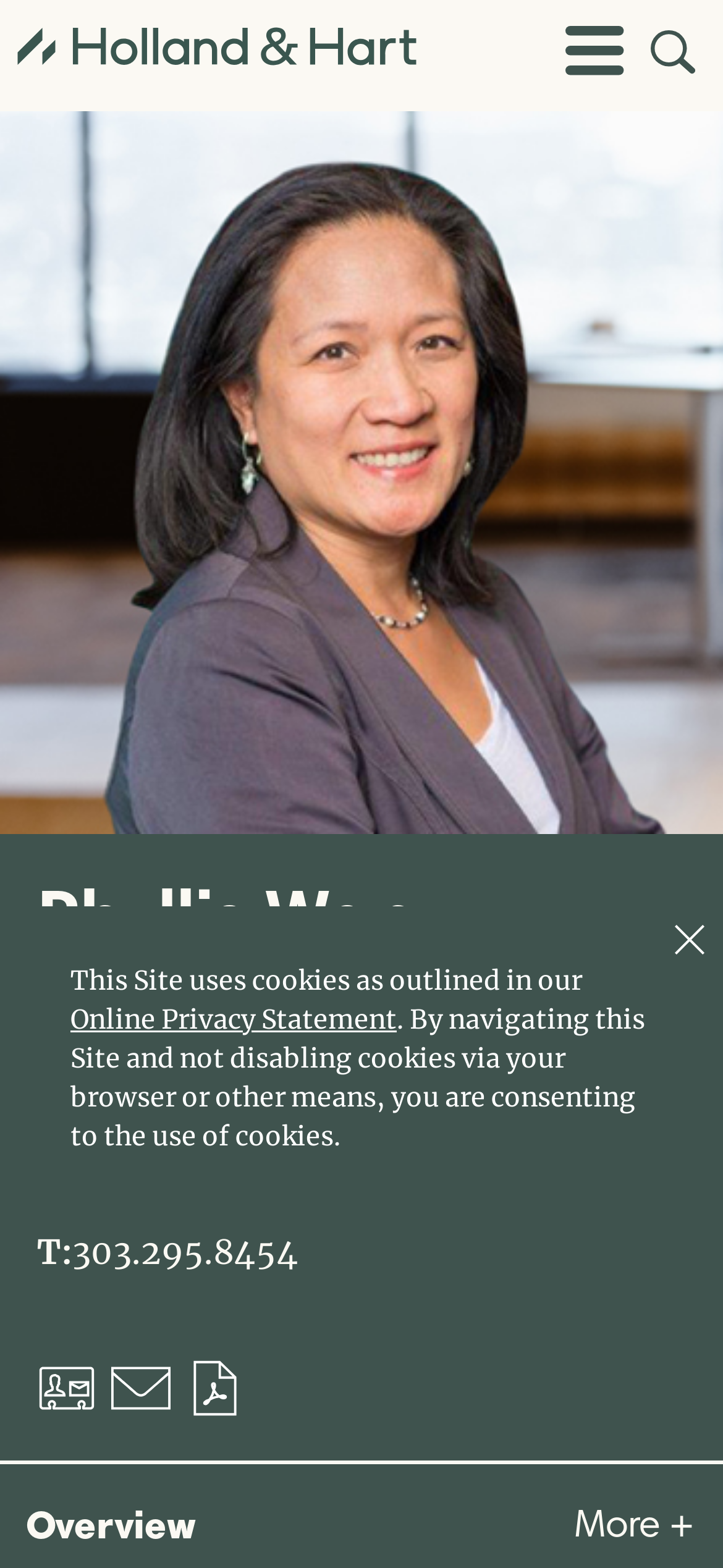Using the description "alt="HOLLAND & HART LLP LOGO"", locate and provide the bounding box of the UI element.

[0.021, 0.013, 0.58, 0.058]